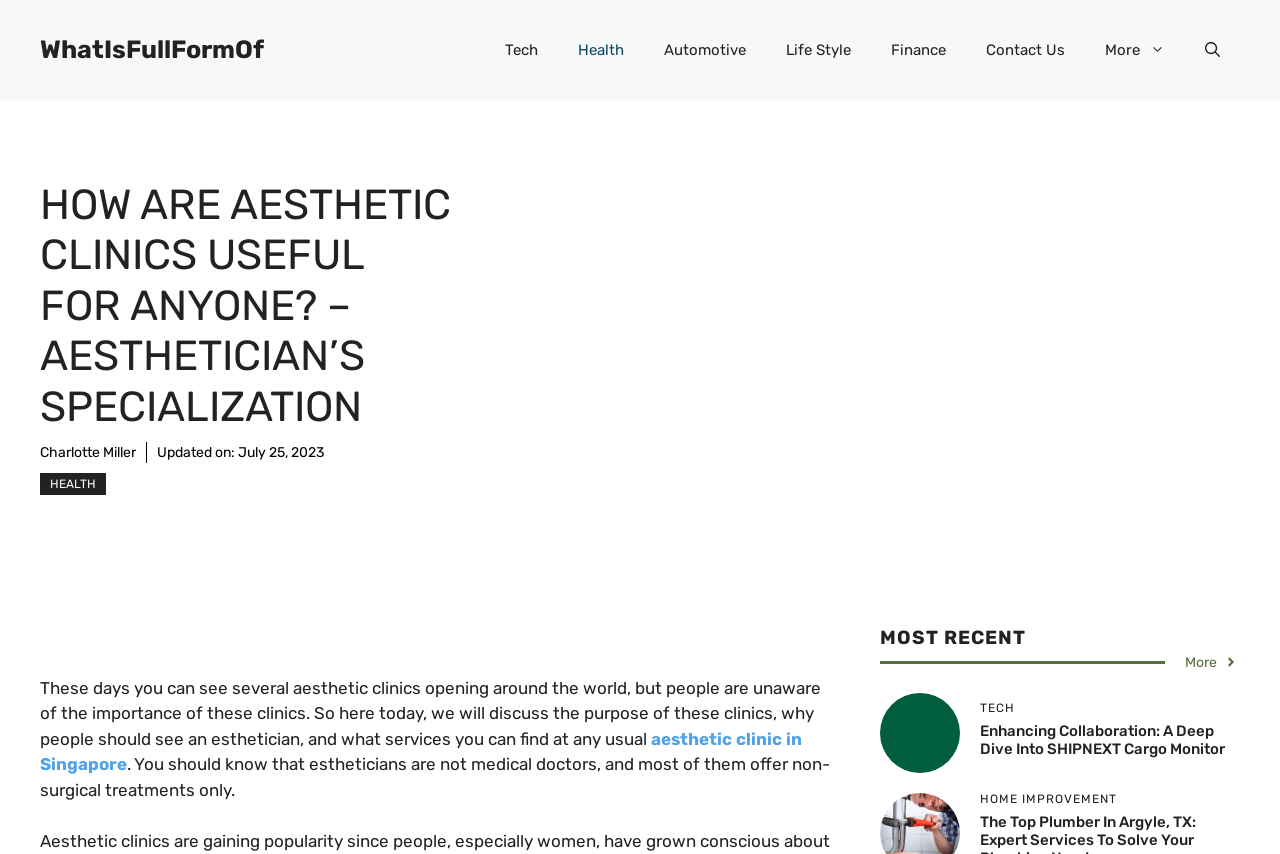Please identify the coordinates of the bounding box for the clickable region that will accomplish this instruction: "Read the article about aesthetic clinics".

[0.031, 0.794, 0.641, 0.877]